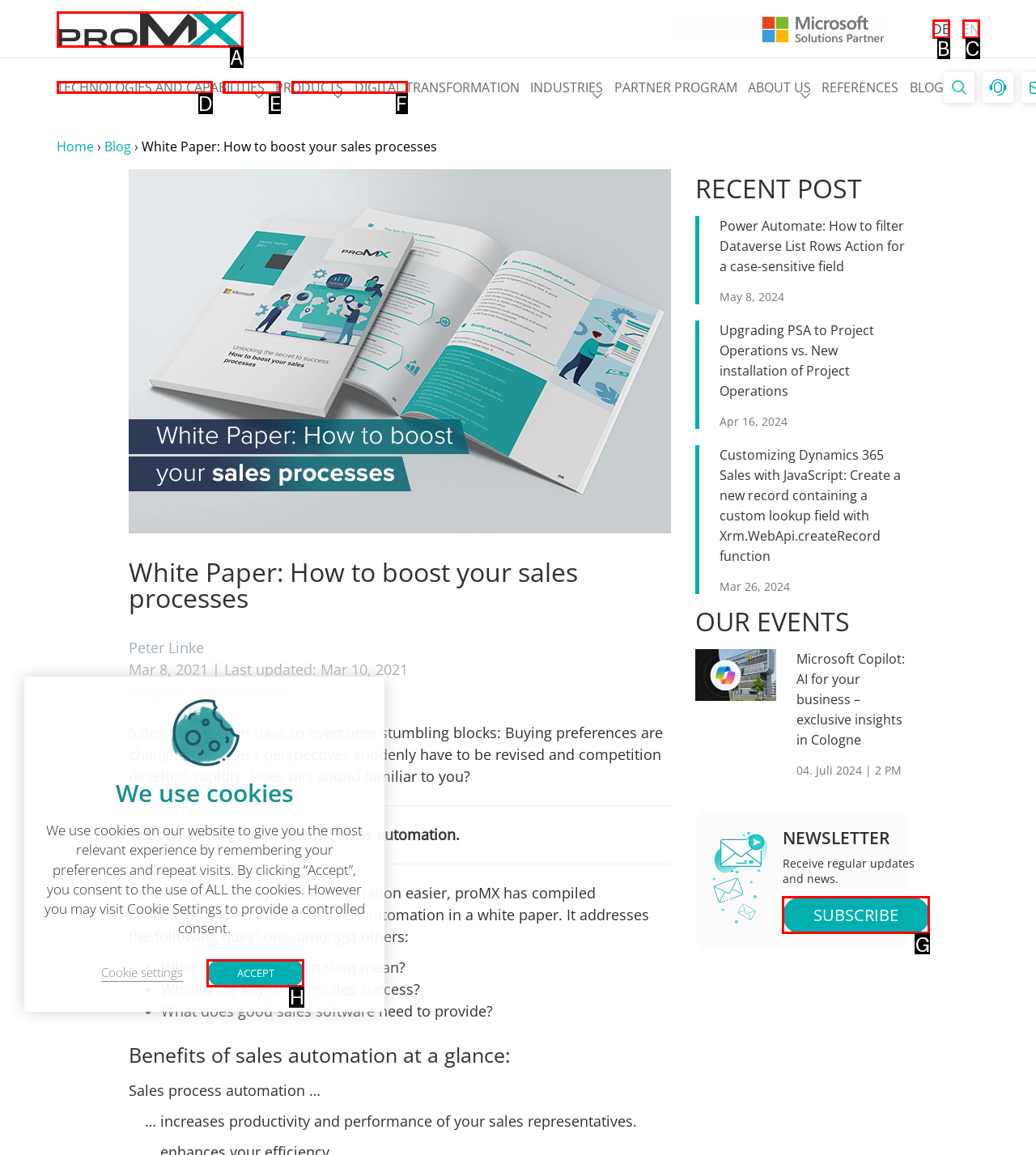Determine the option that best fits the description: TECHNOLOGIES AND CAPABILITIES
Reply with the letter of the correct option directly.

D